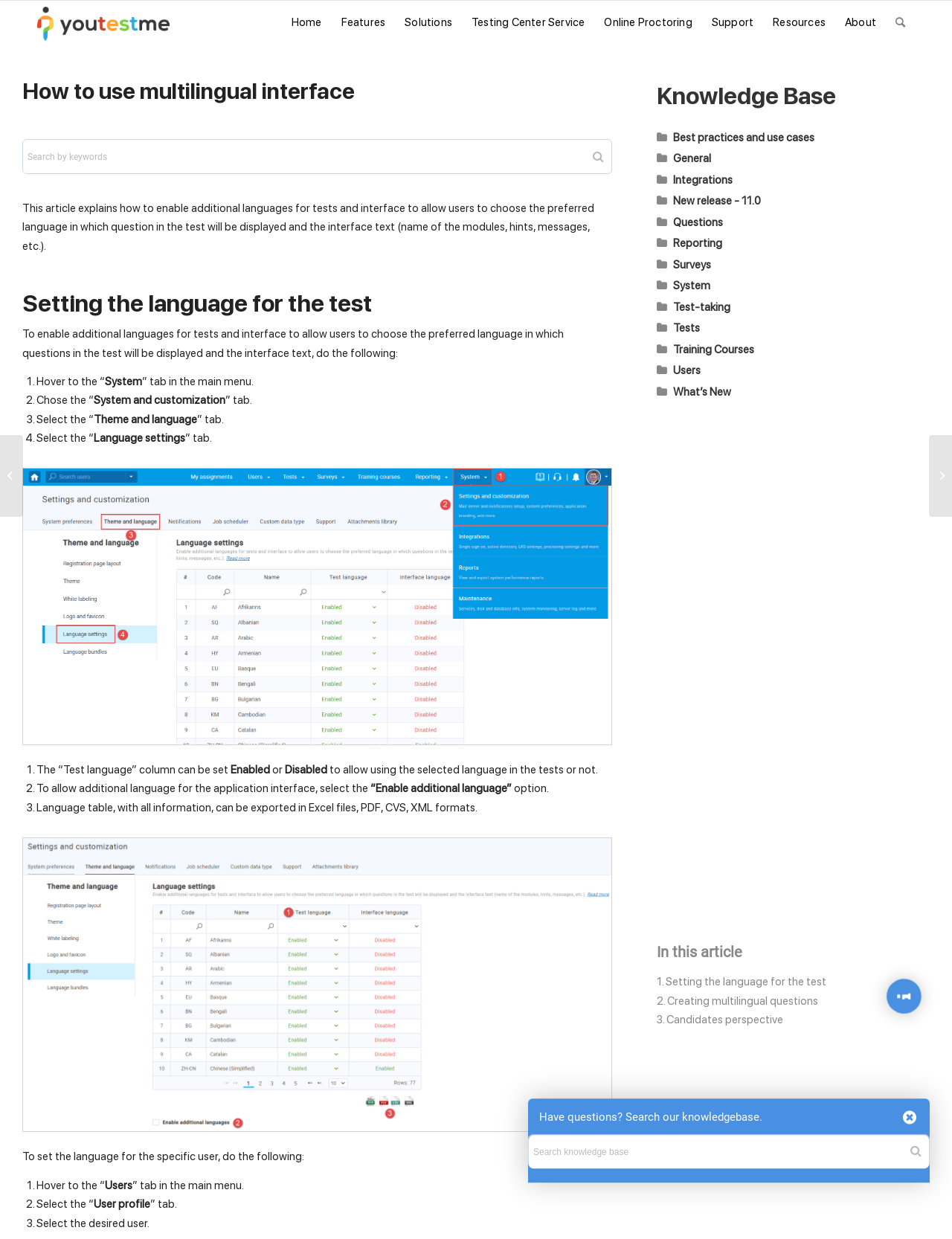Answer in one word or a short phrase: 
What is the purpose of the 'Language settings' tab?

To set the language for the test